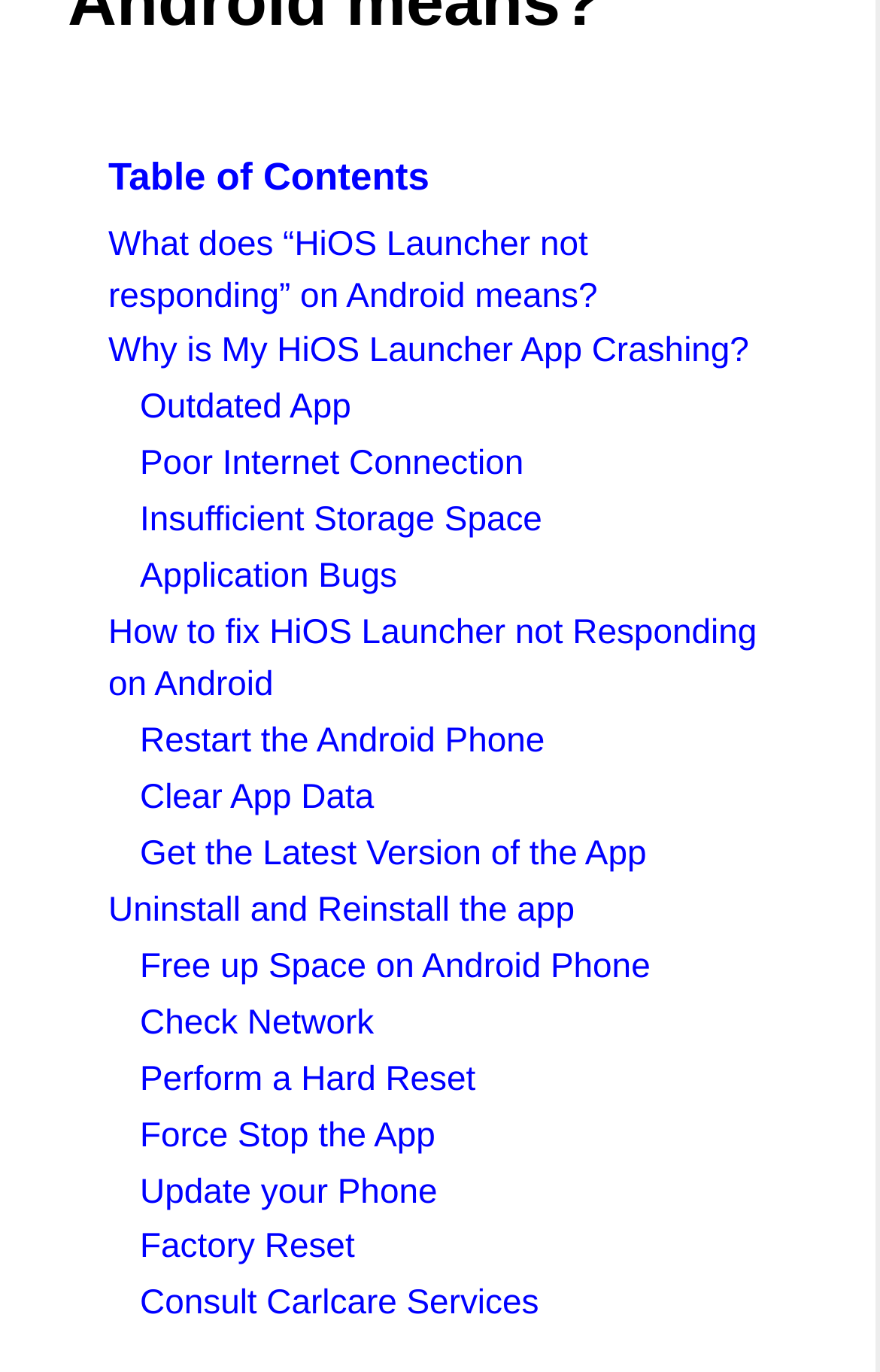Can you specify the bounding box coordinates of the area that needs to be clicked to fulfill the following instruction: "Click on 'Restart the Android Phone'"?

[0.159, 0.526, 0.619, 0.554]